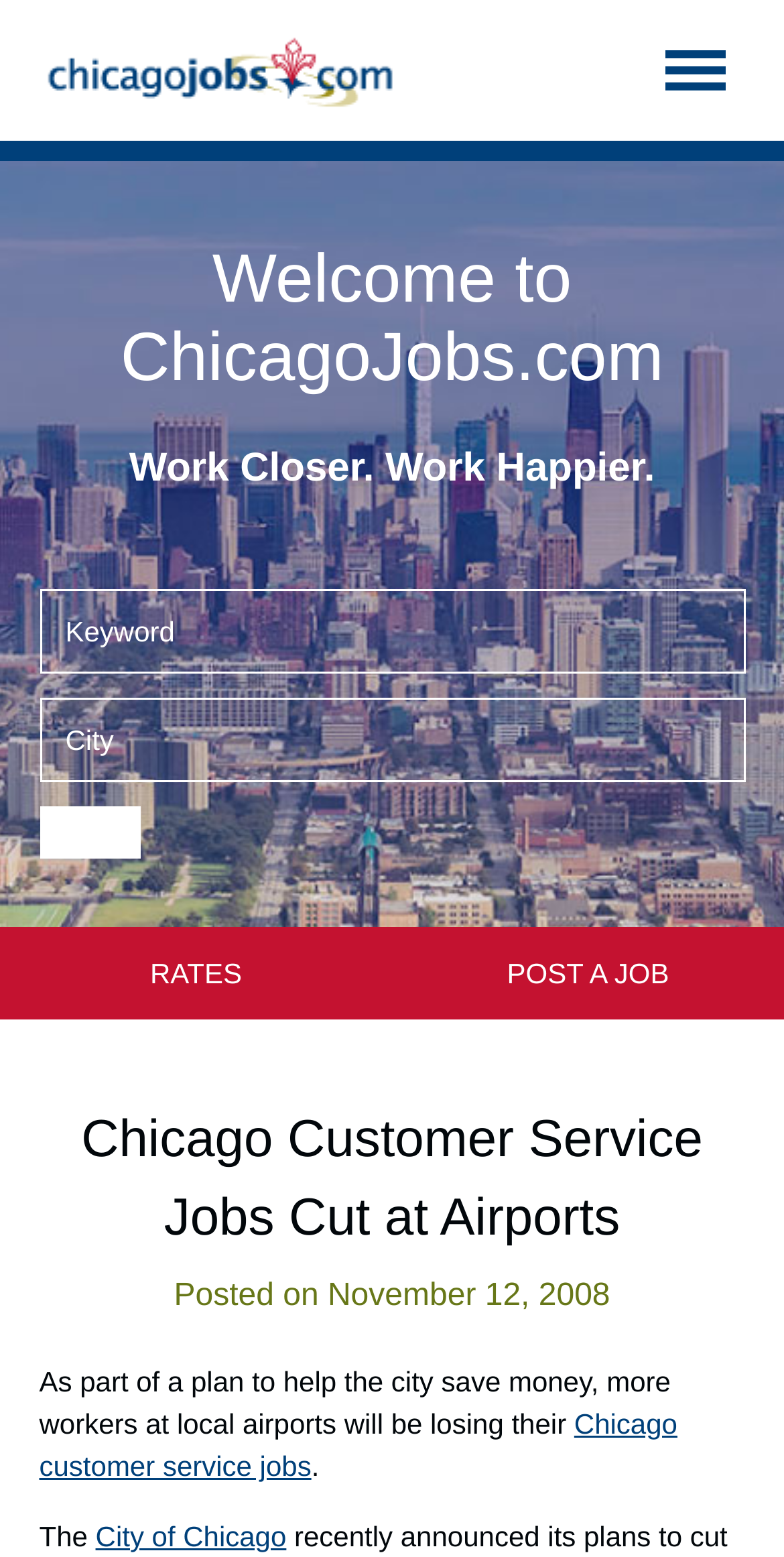What is the date mentioned in the article? Analyze the screenshot and reply with just one word or a short phrase.

November 12, 2008